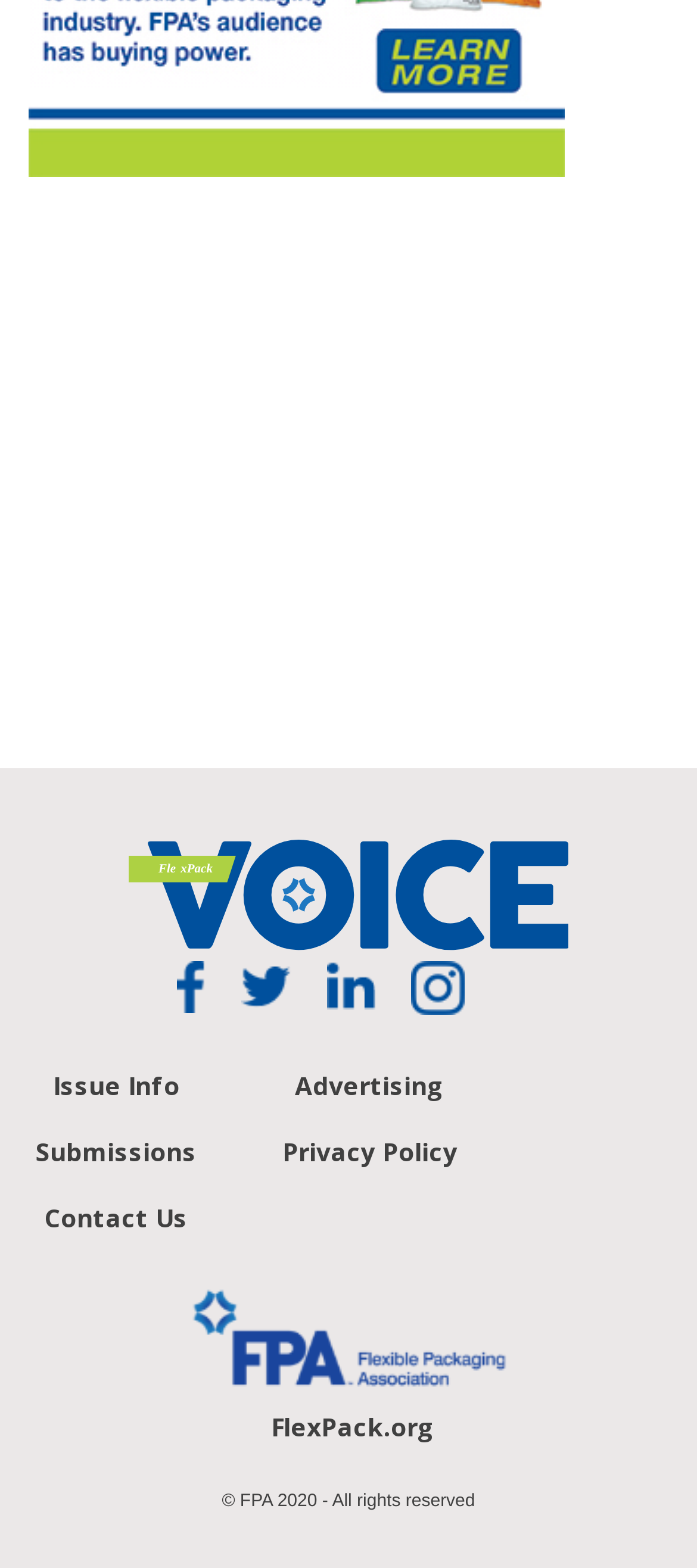Find the bounding box coordinates for the area that should be clicked to accomplish the instruction: "Click on Facebook".

[0.254, 0.629, 0.346, 0.651]